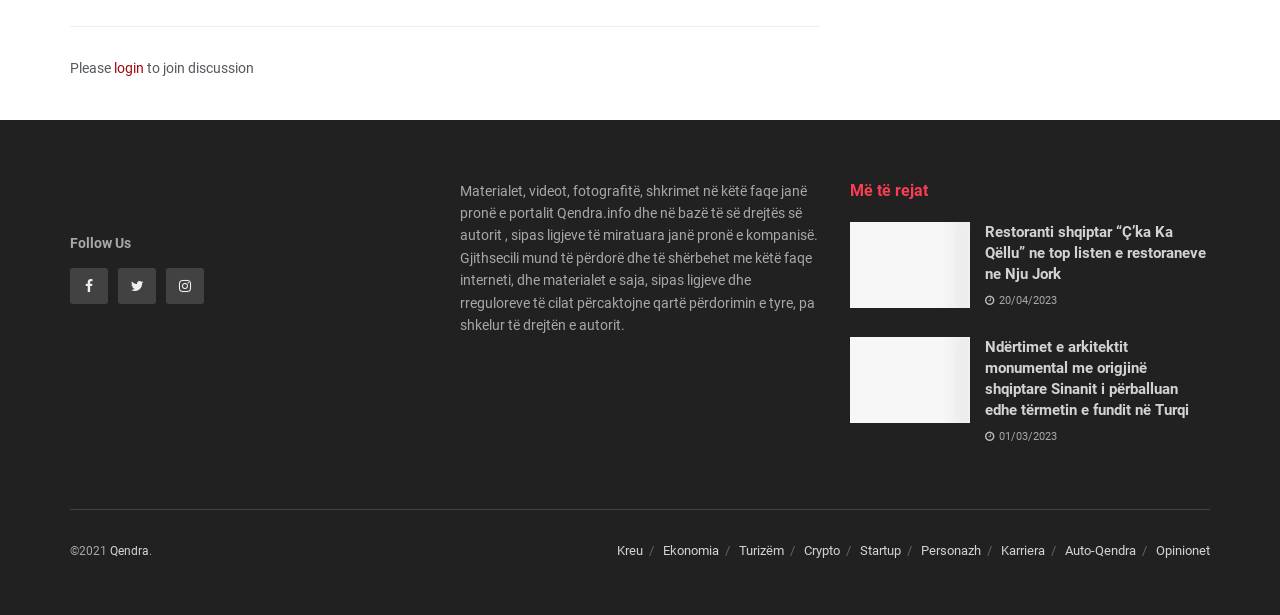Can you find the bounding box coordinates for the element to click on to achieve the instruction: "View the news about Ndërtimet e arkitektit monumental me origjinë shqiptare Sinanit"?

[0.664, 0.549, 0.758, 0.688]